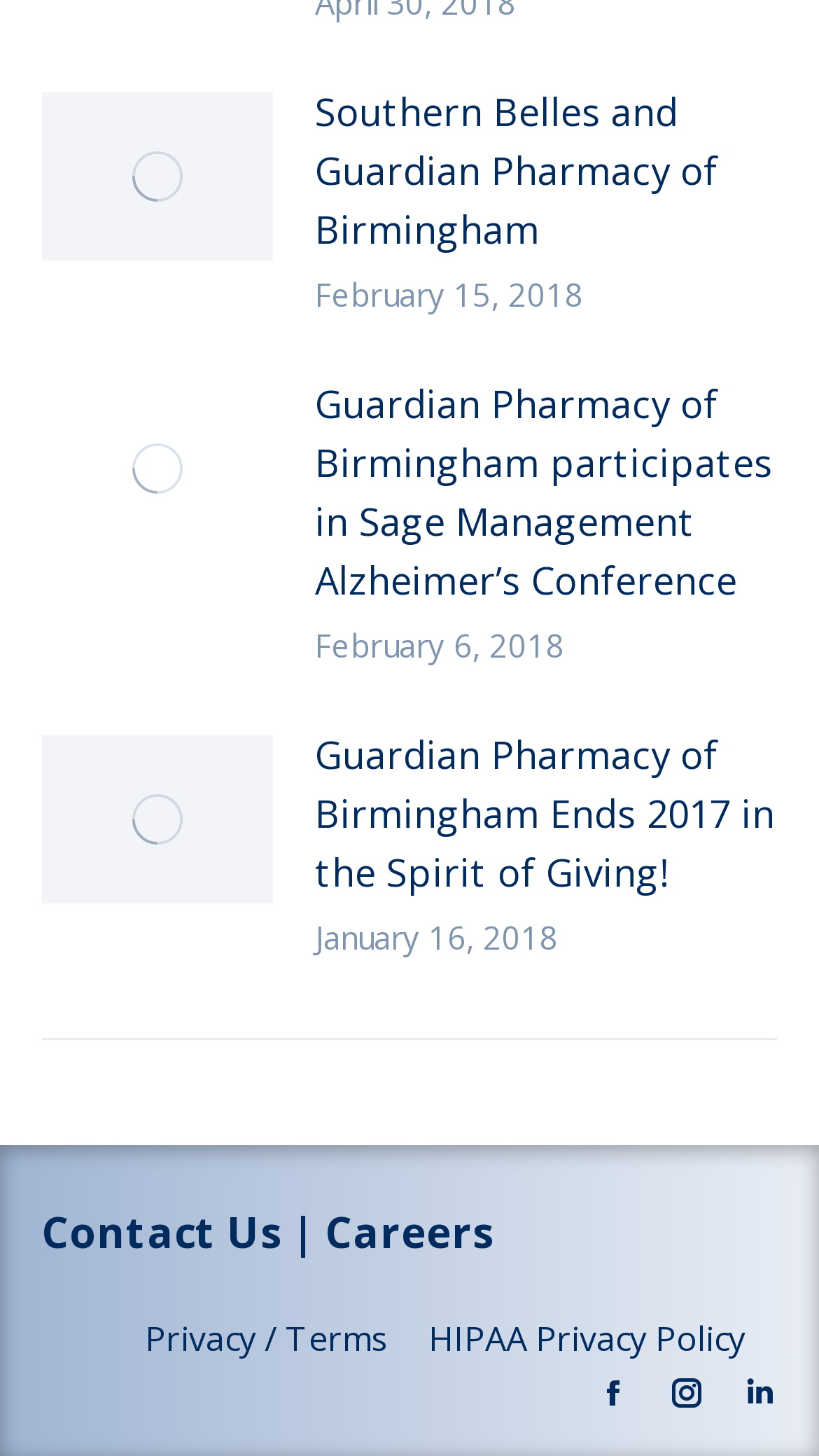Please mark the bounding box coordinates of the area that should be clicked to carry out the instruction: "Read article about Southern Belles and Guardian Pharmacy of Birmingham".

[0.385, 0.056, 0.949, 0.178]